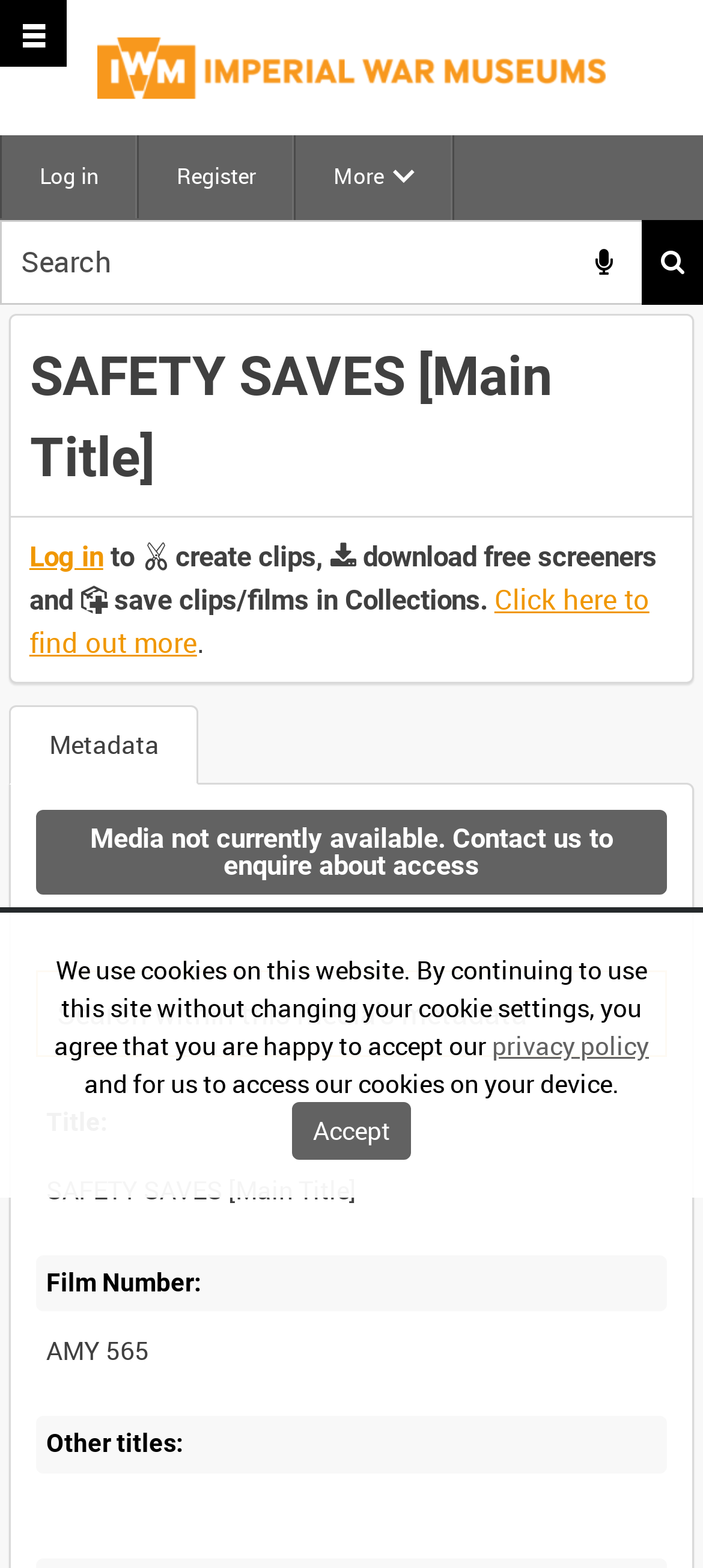What can users do after logging in?
Please ensure your answer is as detailed and informative as possible.

After logging in, users can perform certain actions. These actions are mentioned in the text below the login link, which states 'to create clips, download free screeners and save clips/films in Collections'.